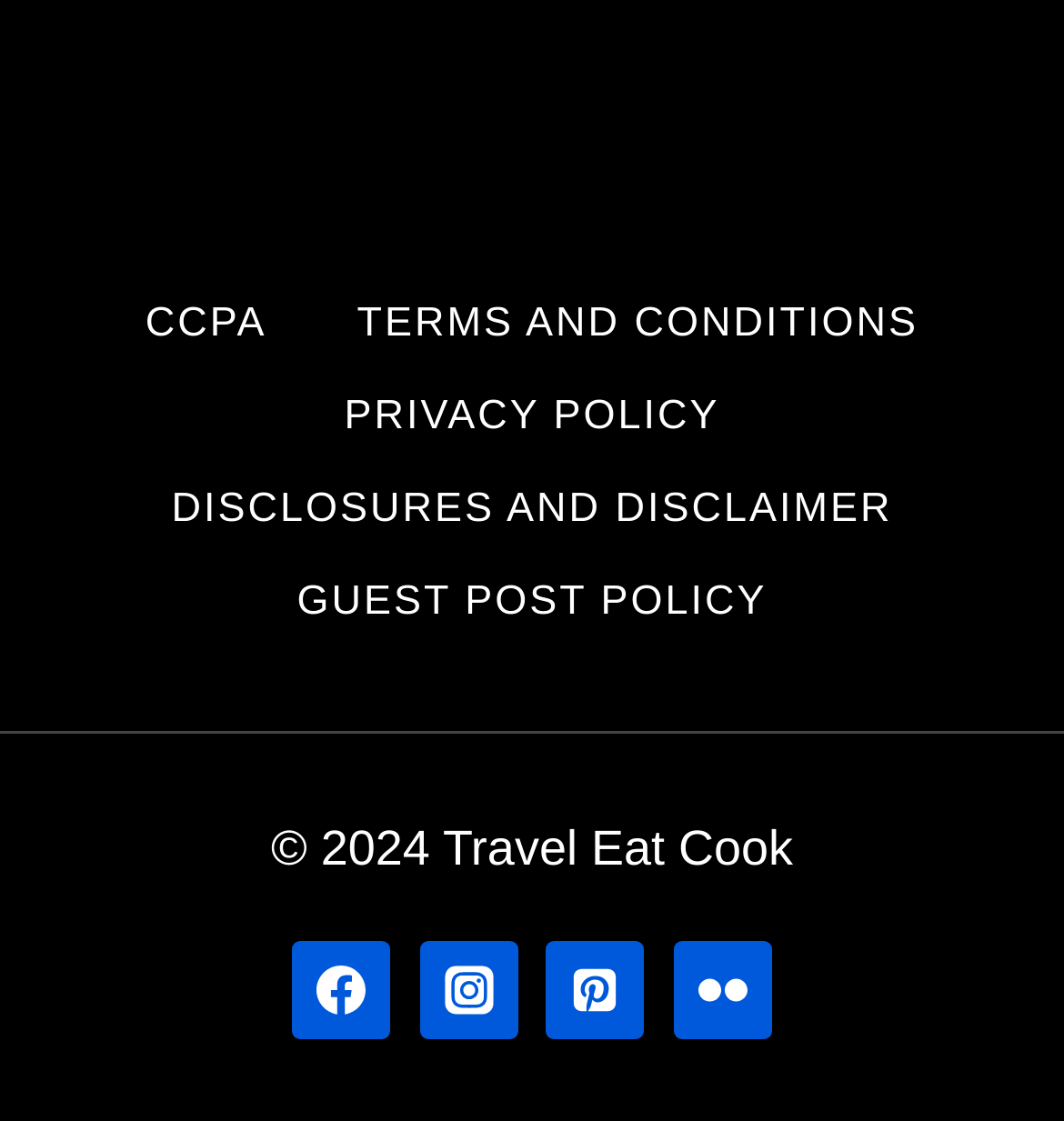Given the webpage screenshot and the description, determine the bounding box coordinates (top-left x, top-left y, bottom-right x, bottom-right y) that define the location of the UI element matching this description: Guest Post Policy

[0.237, 0.497, 0.763, 0.579]